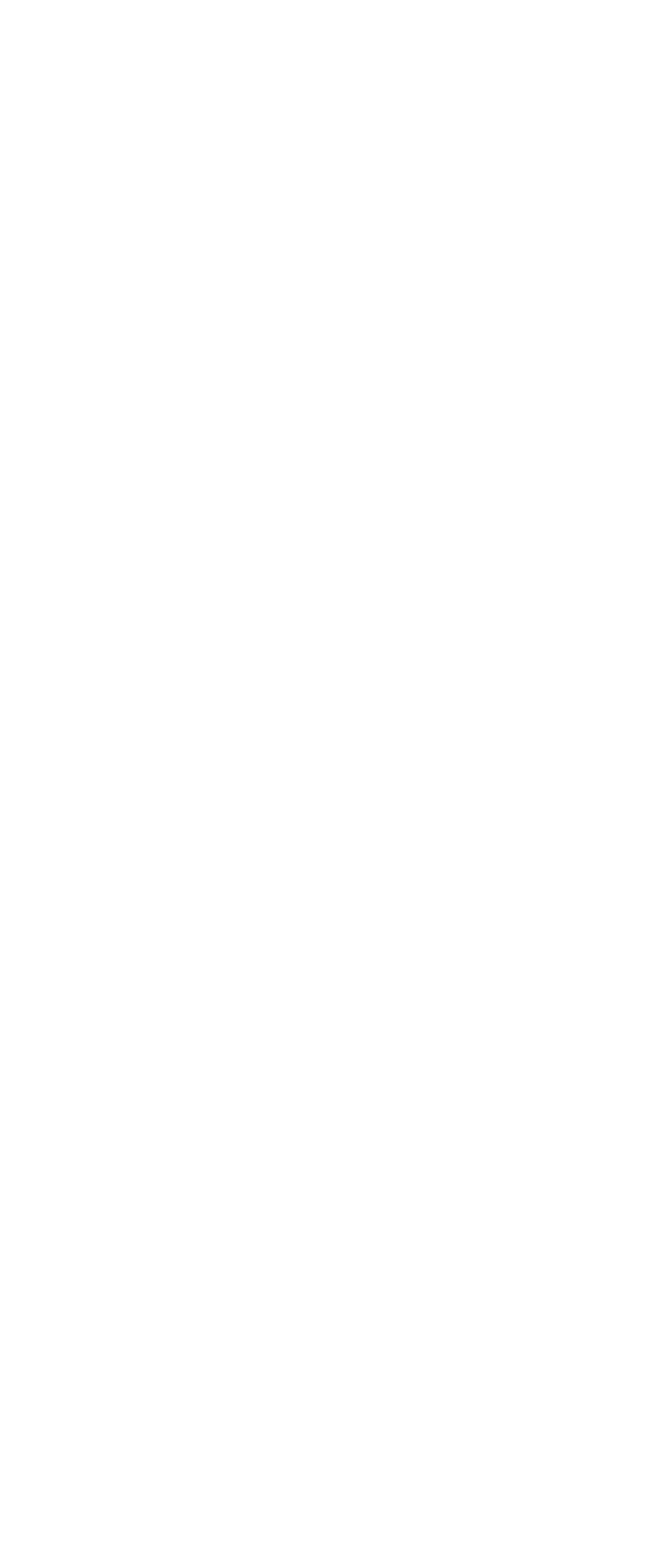Give a concise answer using one word or a phrase to the following question:
What is the title of the first featured post?

Radon Poisoning